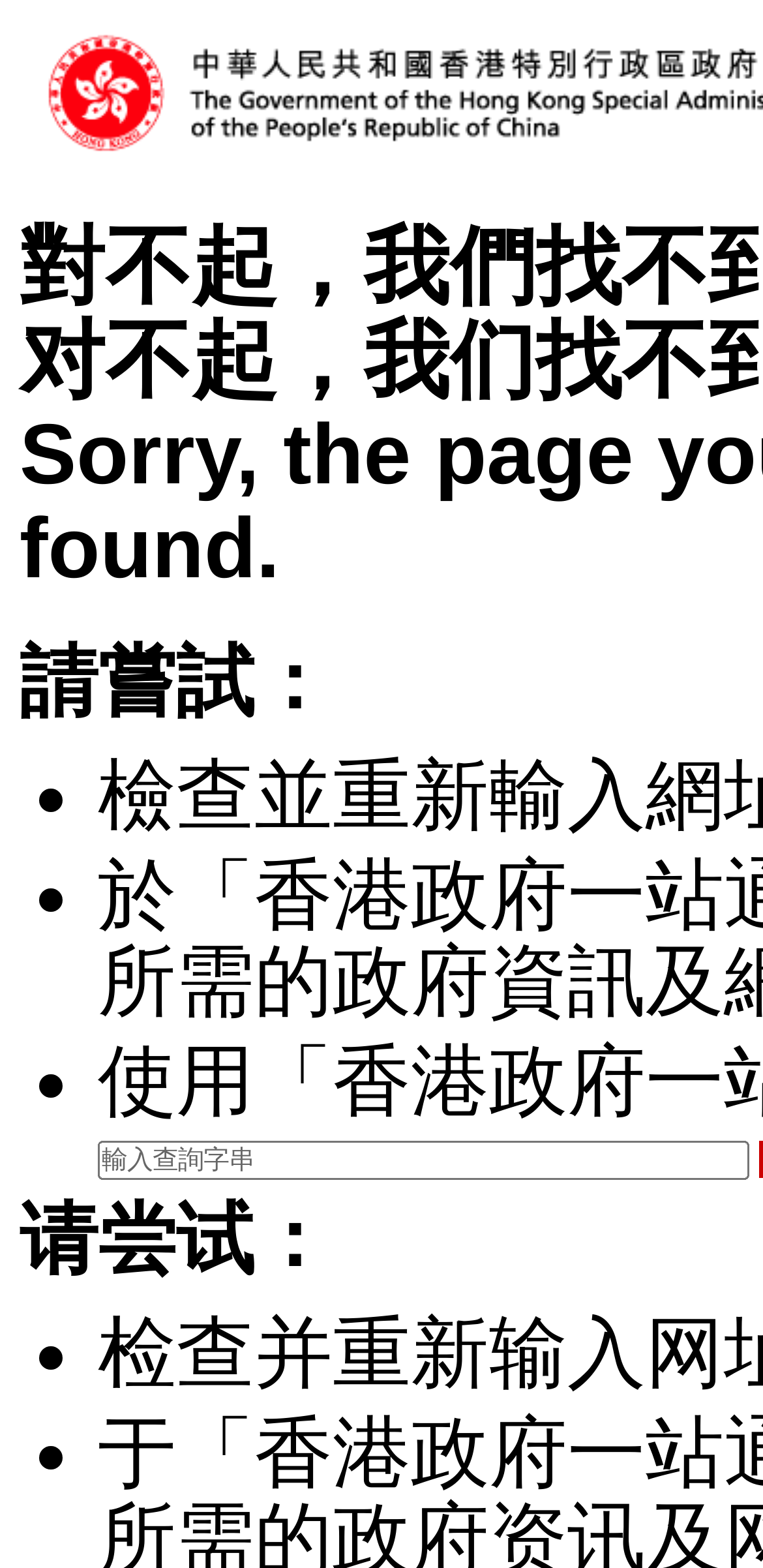What is the language of the static text '請嘗試：'?
From the image, respond with a single word or phrase.

Chinese